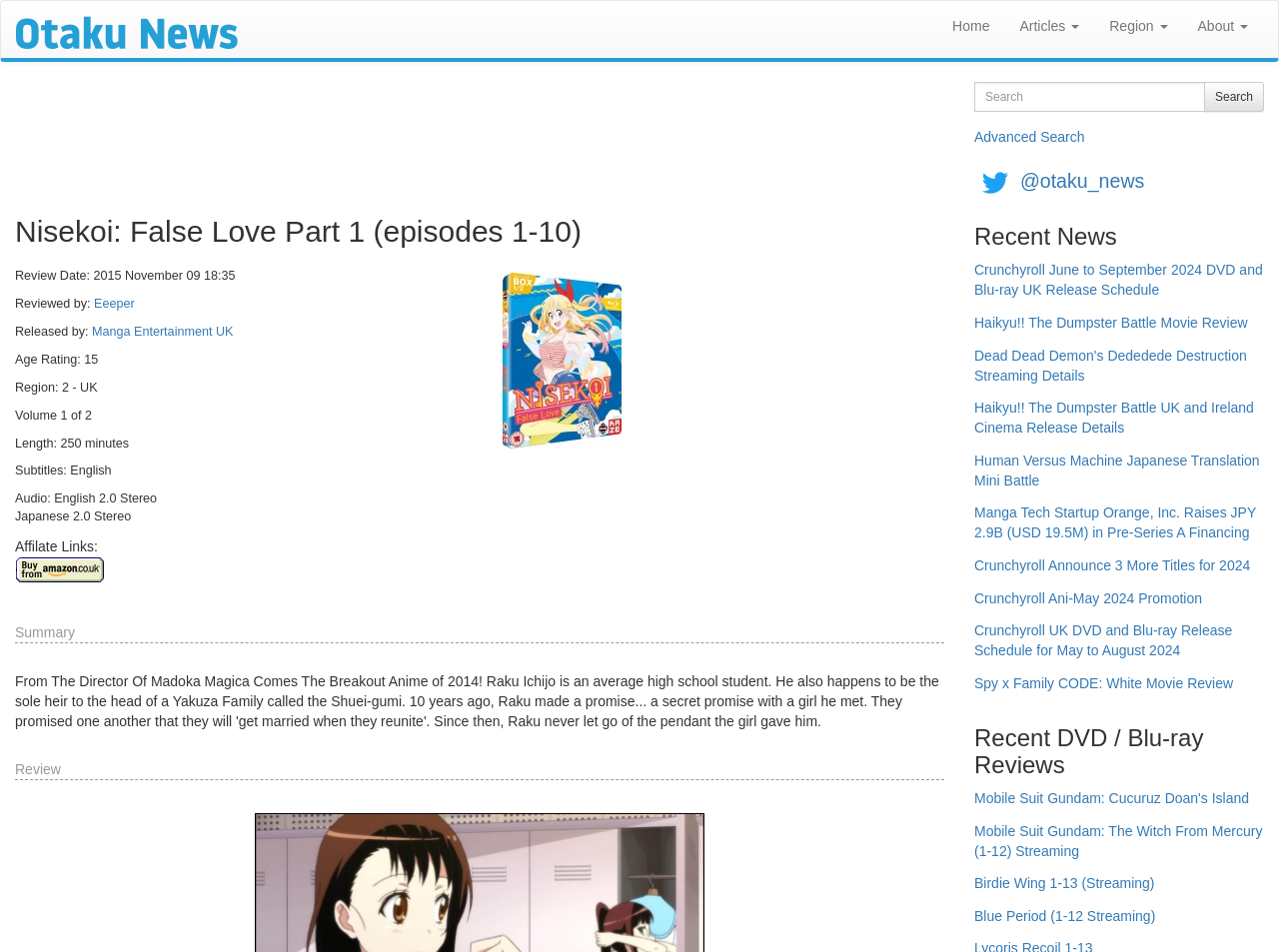Find the bounding box coordinates of the element you need to click on to perform this action: 'Read the review of Nisekoi: False Love Part 1'. The coordinates should be represented by four float values between 0 and 1, in the format [left, top, right, bottom].

[0.012, 0.225, 0.738, 0.26]